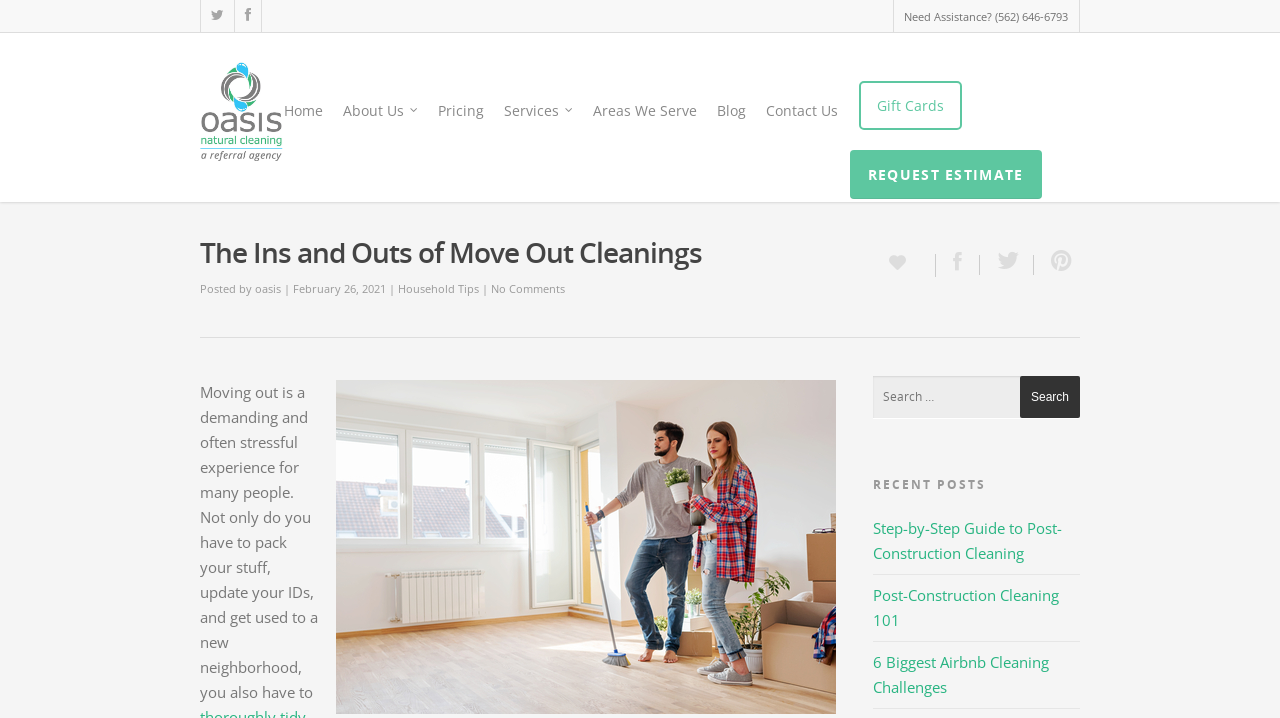What is the function of the search bar?
Please answer the question as detailed as possible.

I inferred the function of the search bar by its location and the presence of a 'Search' button. The search bar is likely used to search for content on the website, such as blog posts or services.